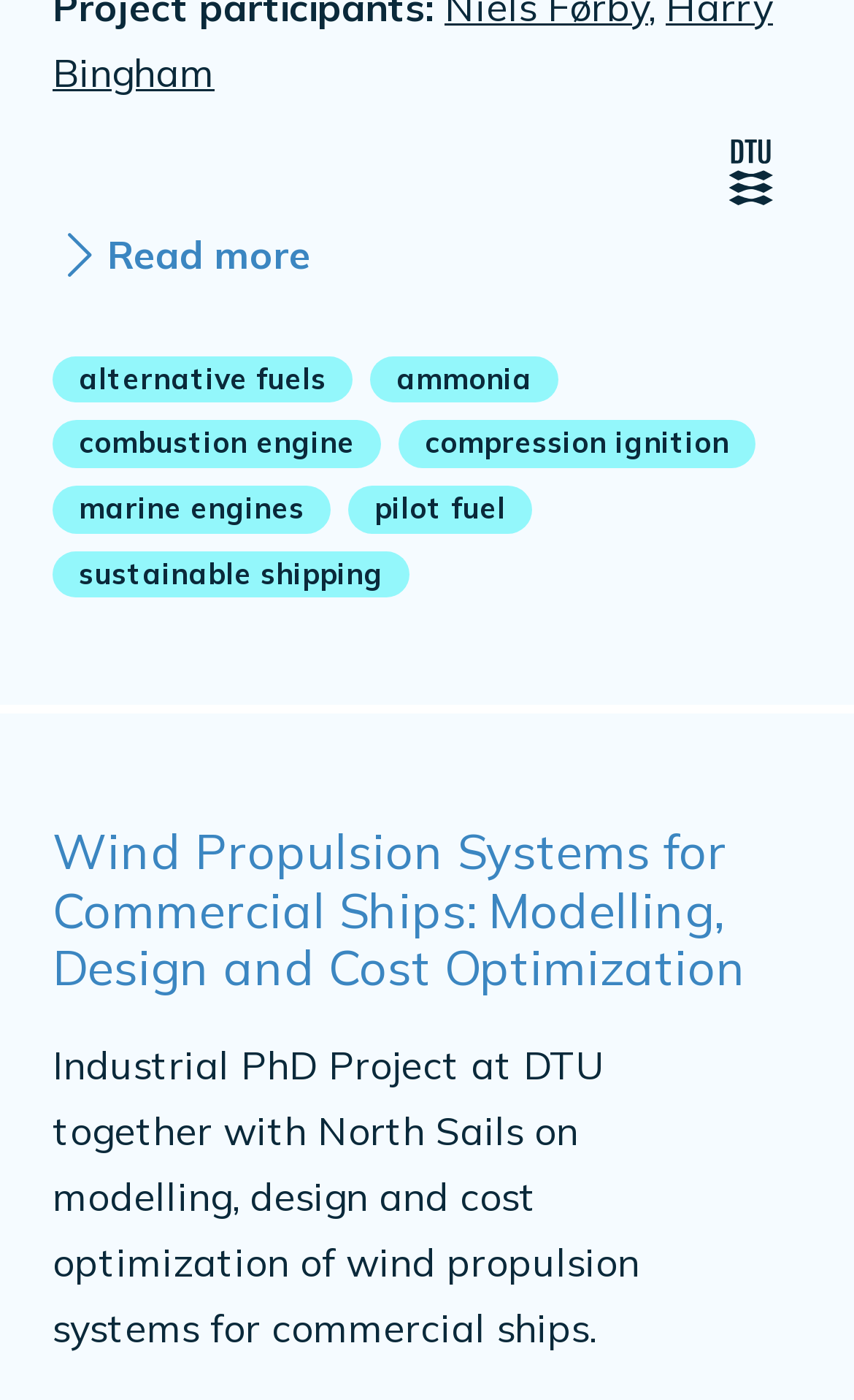Provide the bounding box coordinates of the HTML element this sentence describes: "wind propulsion". The bounding box coordinates consist of four float numbers between 0 and 1, i.e., [left, top, right, bottom].

[0.356, 0.498, 0.69, 0.532]